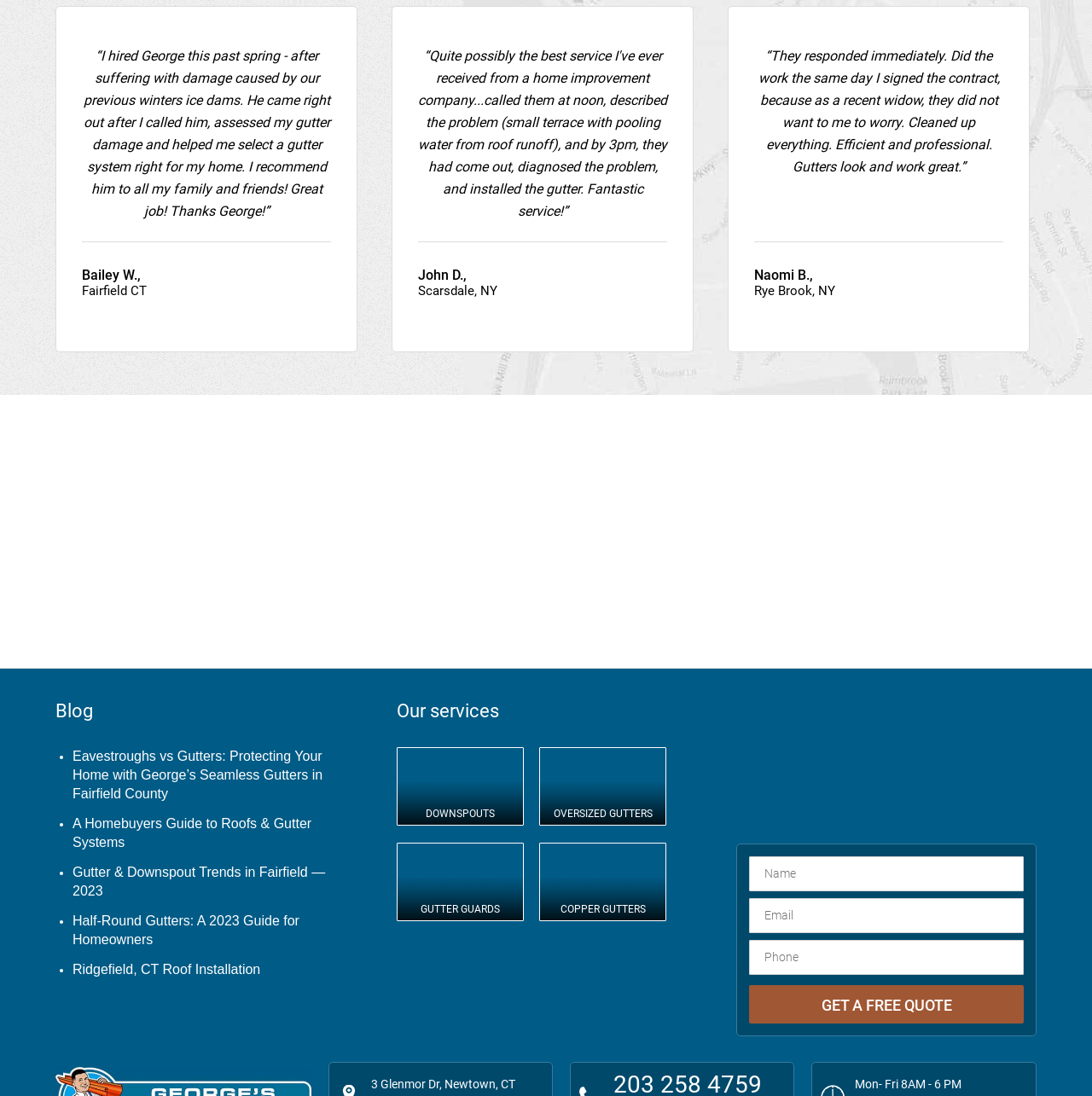Pinpoint the bounding box coordinates of the element that must be clicked to accomplish the following instruction: "Read the blog post 'Eavestroughs vs Gutters: Protecting Your Home with George’s Seamless Gutters in Fairfield County'". The coordinates should be in the format of four float numbers between 0 and 1, i.e., [left, top, right, bottom].

[0.066, 0.682, 0.306, 0.743]